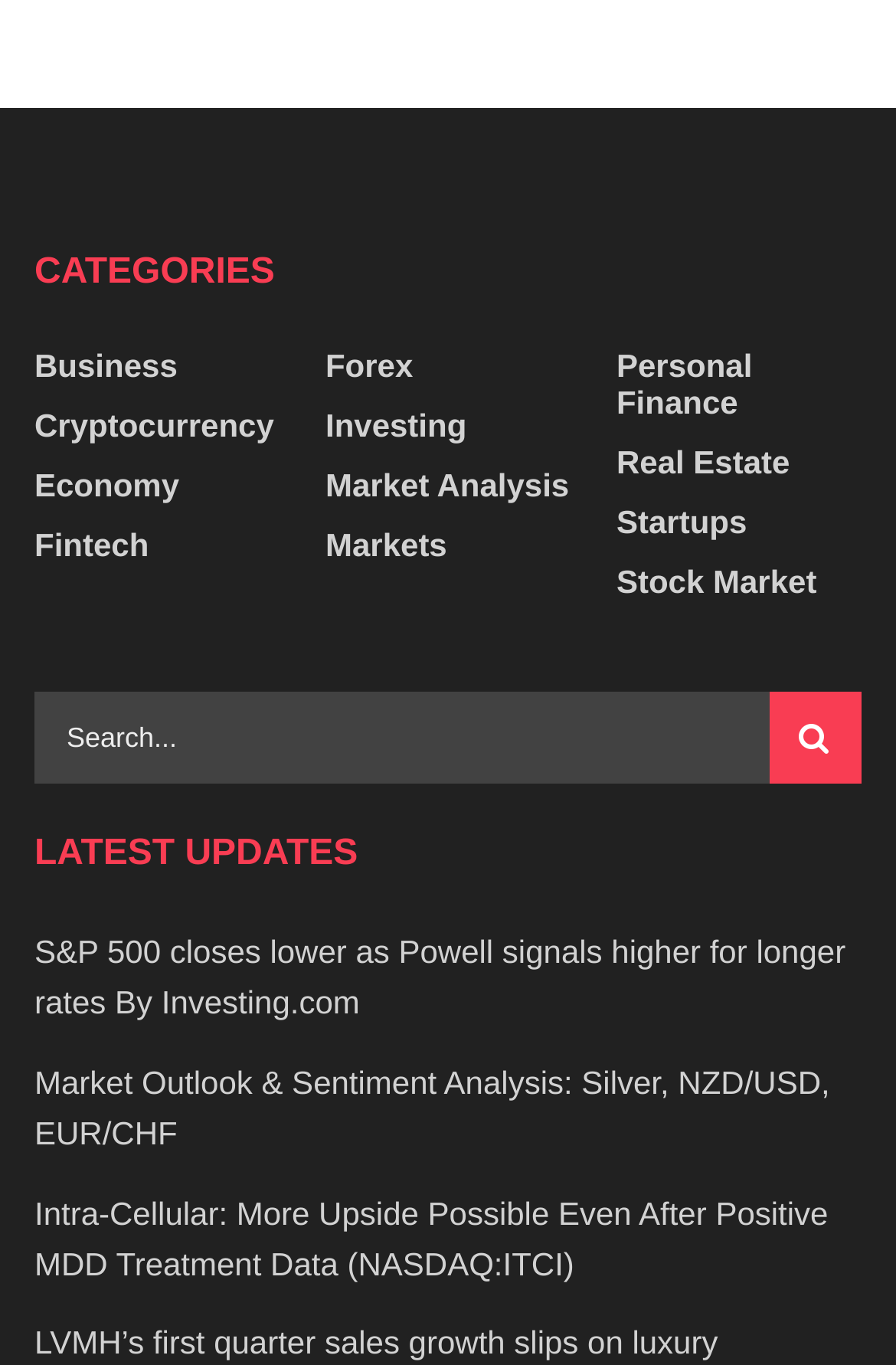Locate the bounding box coordinates of the clickable part needed for the task: "Read the latest update on S&P 500".

[0.038, 0.683, 0.944, 0.748]